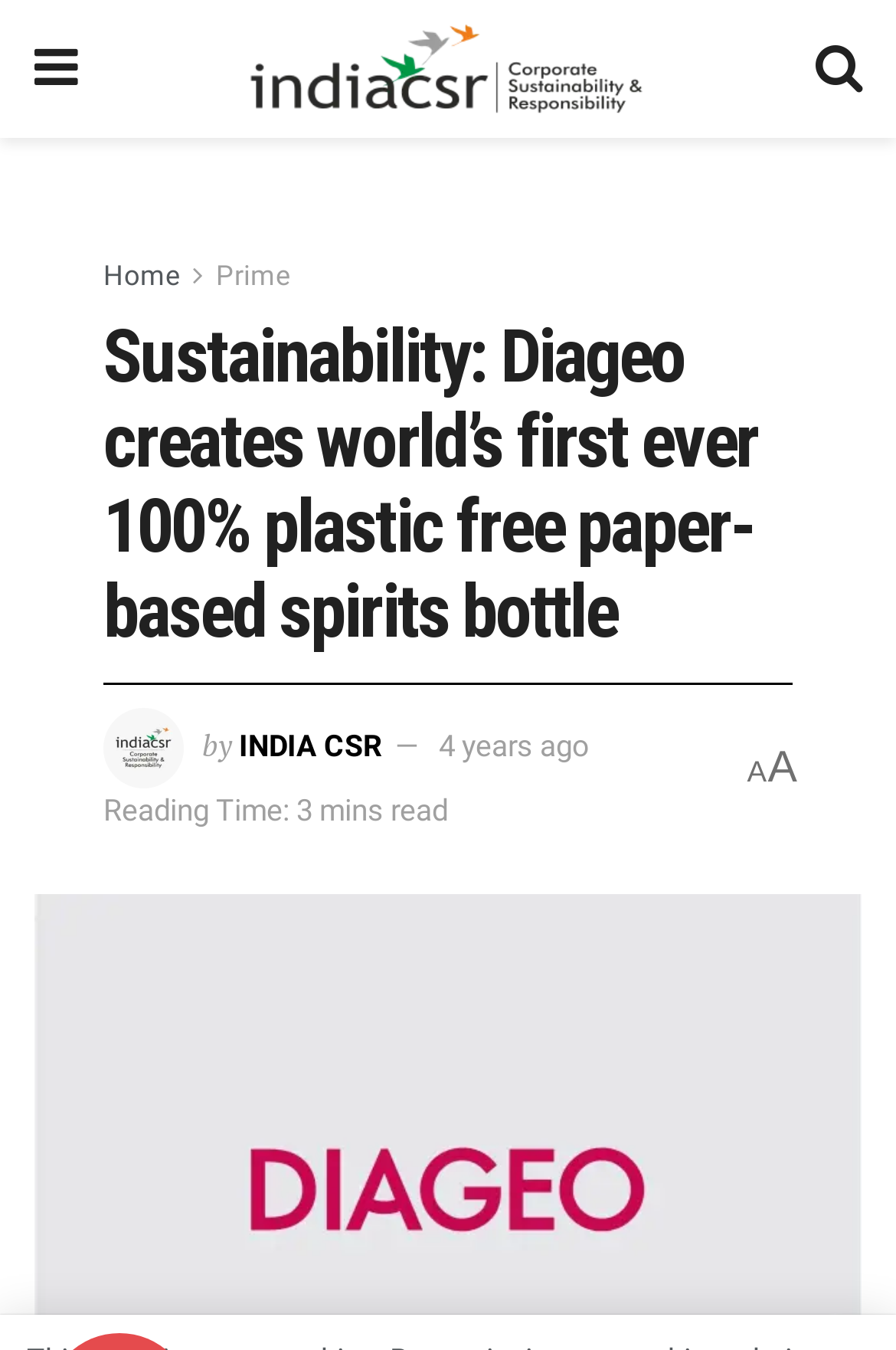Utilize the information from the image to answer the question in detail:
What is the reading time of the article?

The reading time of the article can be found in the StaticText element with the text 'Reading Time: 3 mins read'. This element is located below the heading and provides information about the estimated time it takes to read the article.